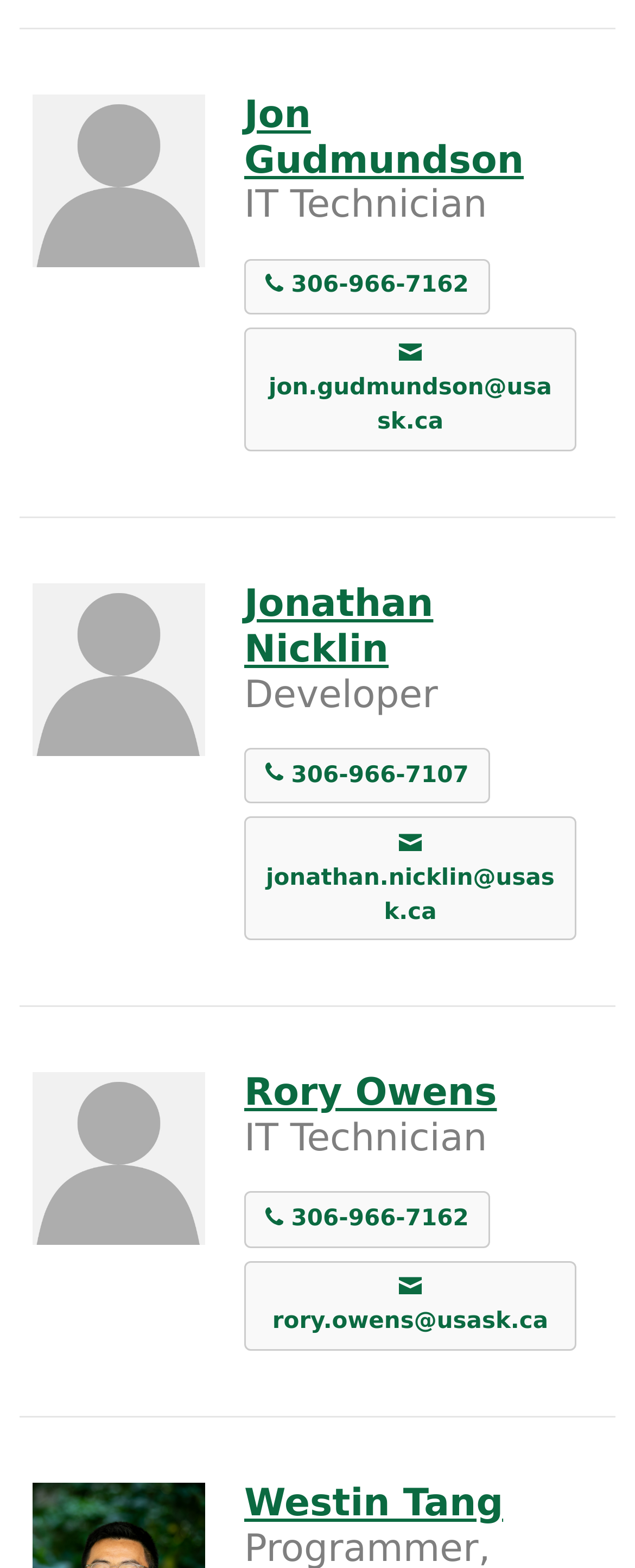Find the bounding box coordinates for the UI element whose description is: "parent_node: WEBSITE name="url"". The coordinates should be four float numbers between 0 and 1, in the format [left, top, right, bottom].

None